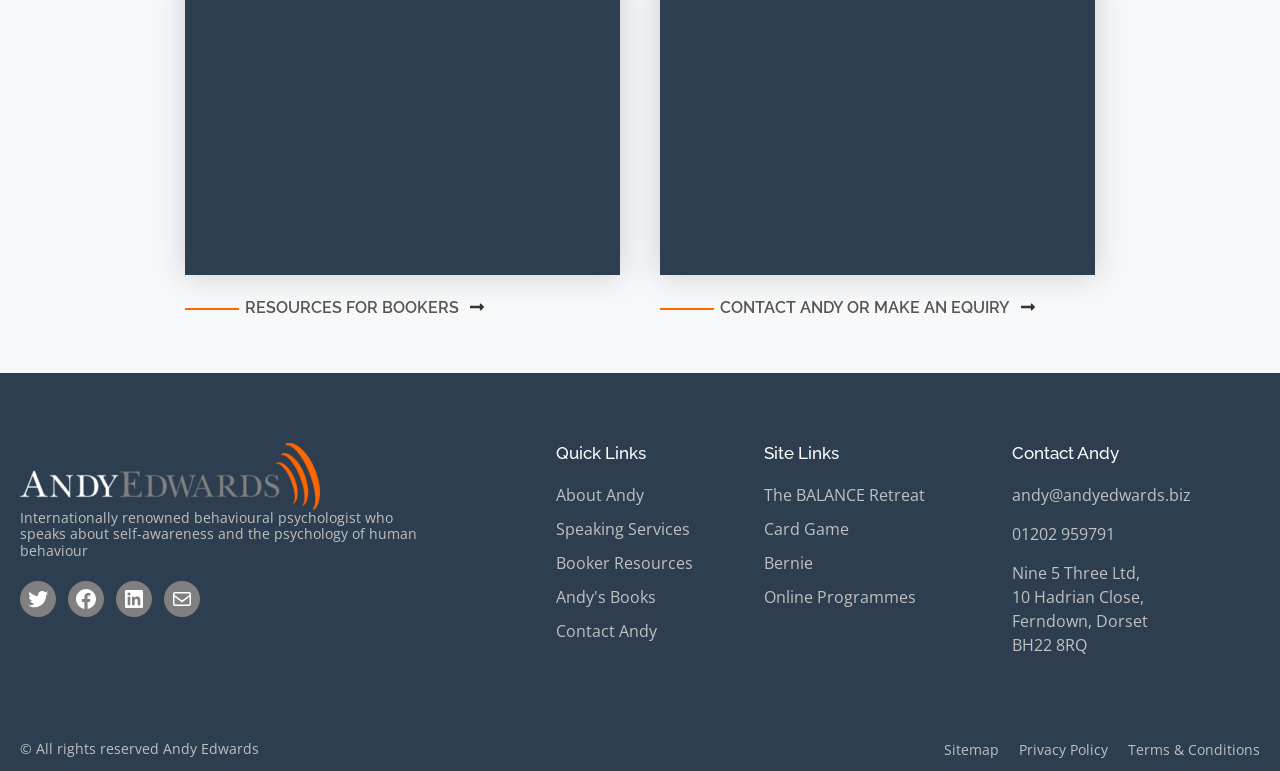Please reply with a single word or brief phrase to the question: 
What is the email address of Andy Edwards?

andy@andyedwards.biz